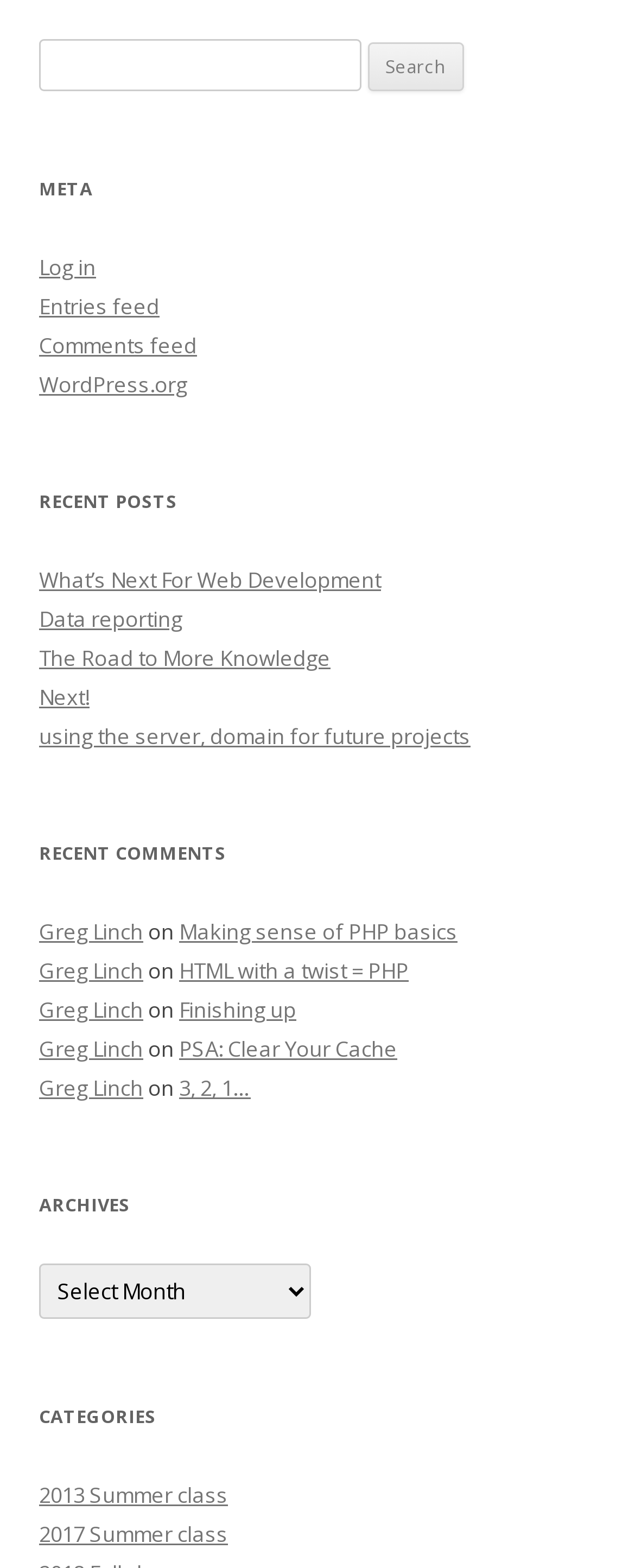Please answer the following question using a single word or phrase: 
What is the purpose of the 'Log in' link?

Login to the site